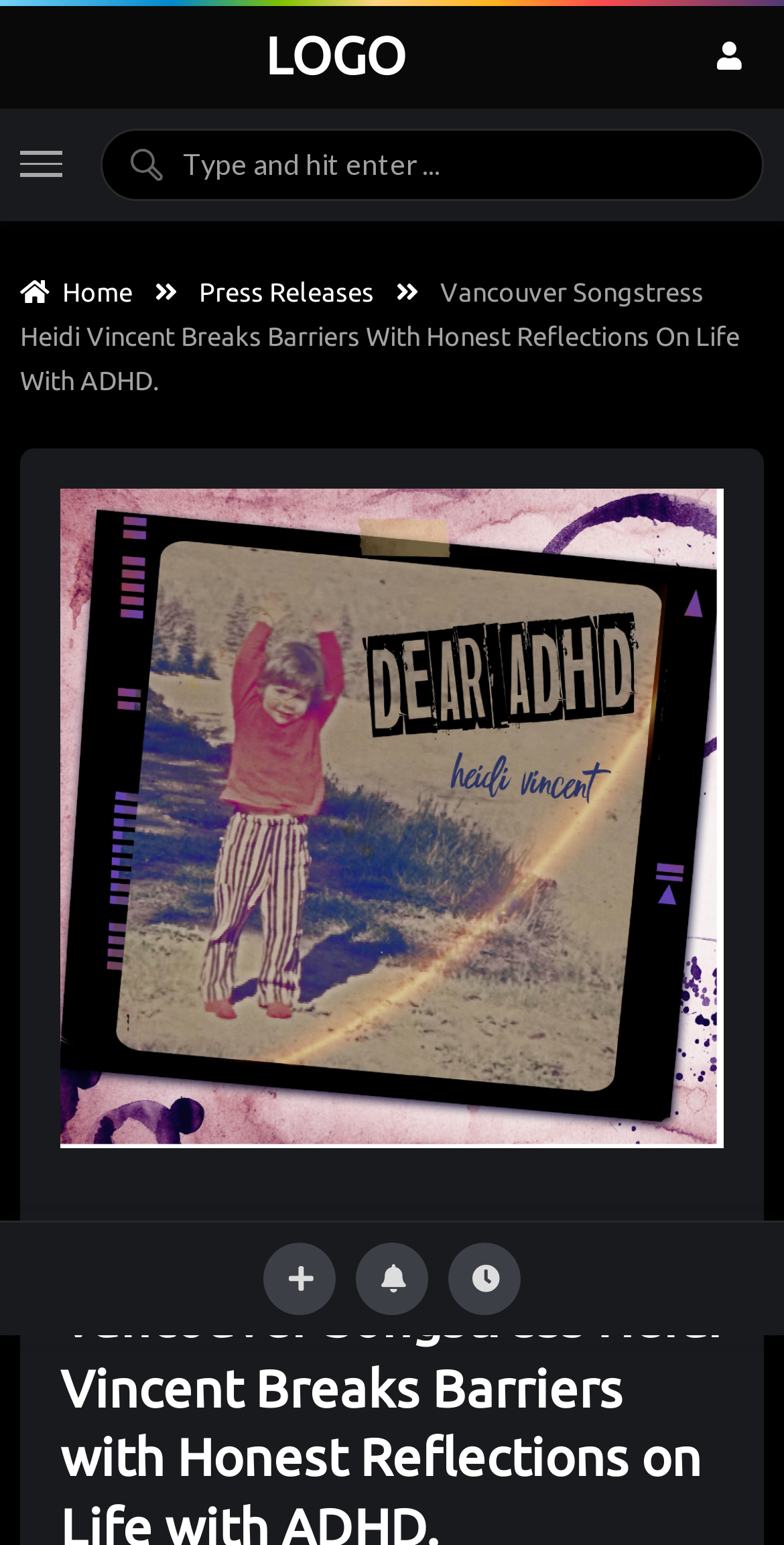Locate the bounding box coordinates of the element that should be clicked to fulfill the instruction: "Like the post".

None